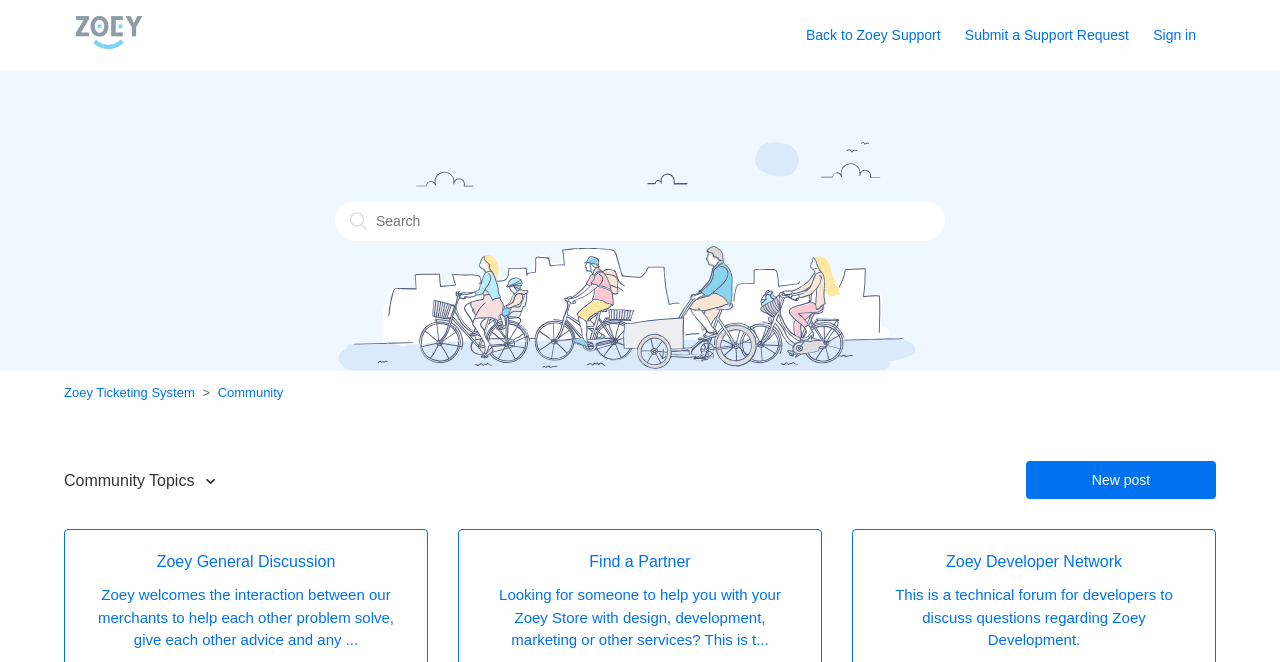Please provide the bounding box coordinates for the element that needs to be clicked to perform the instruction: "View Zoey General Discussion". The coordinates must consist of four float numbers between 0 and 1, formatted as [left, top, right, bottom].

[0.074, 0.831, 0.31, 0.867]